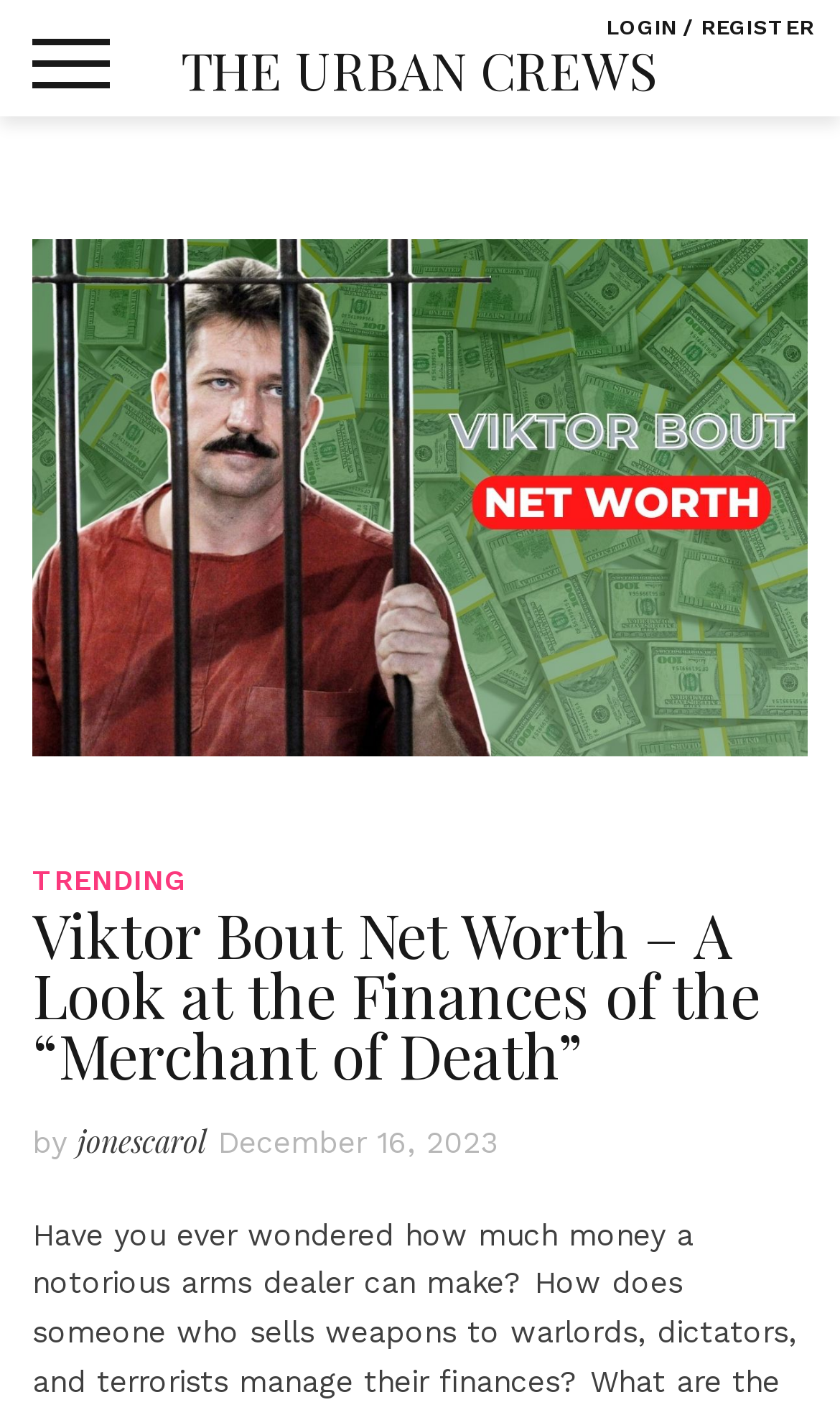From the webpage screenshot, identify the region described by December 16, 2023December 15, 2023. Provide the bounding box coordinates as (top-left x, top-left y, bottom-right x, bottom-right y), with each value being a floating point number between 0 and 1.

[0.259, 0.794, 0.592, 0.819]